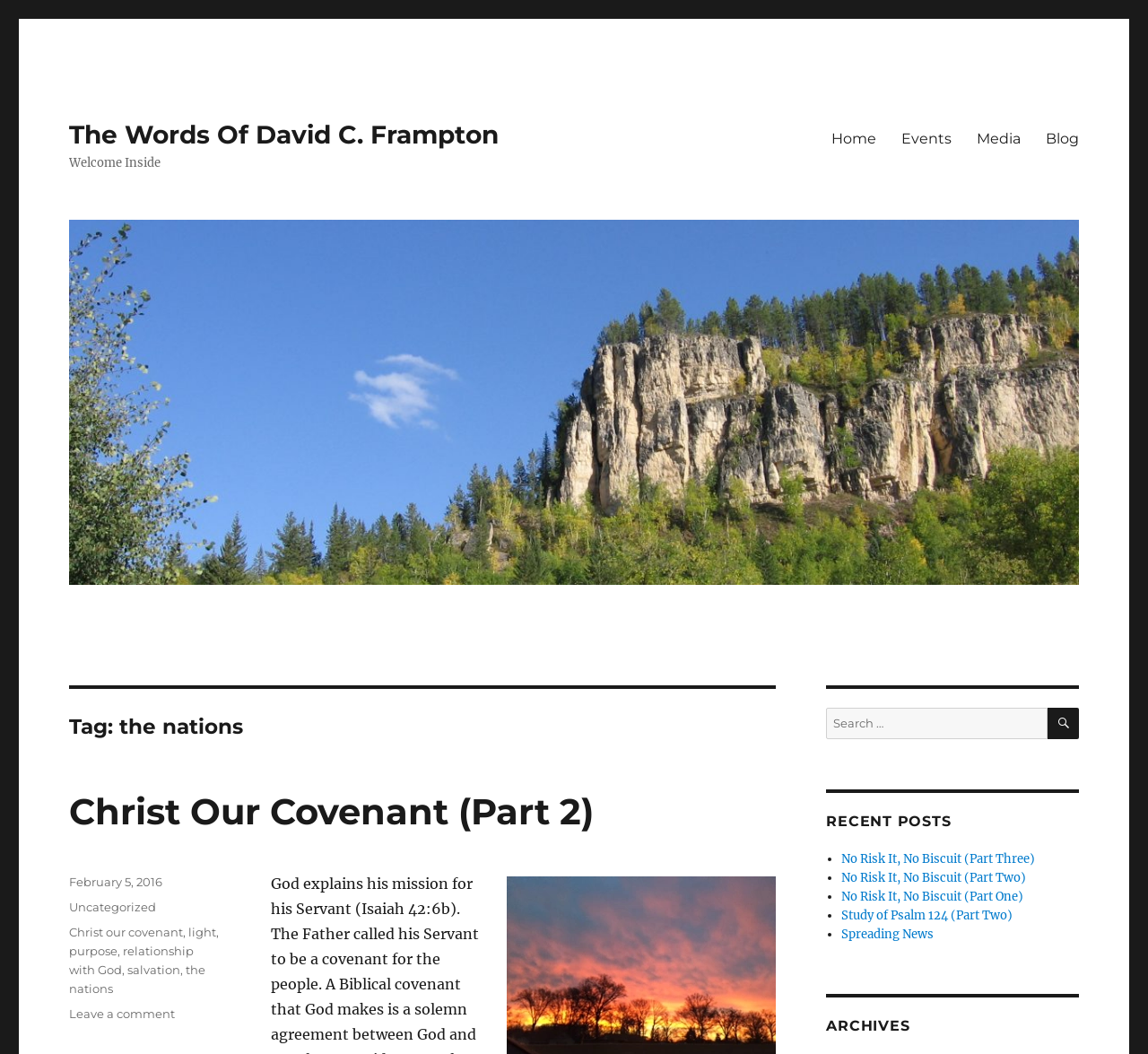What is the tag associated with the post 'Christ Our Covenant (Part 2)'?
Based on the image, provide a one-word or brief-phrase response.

the nations